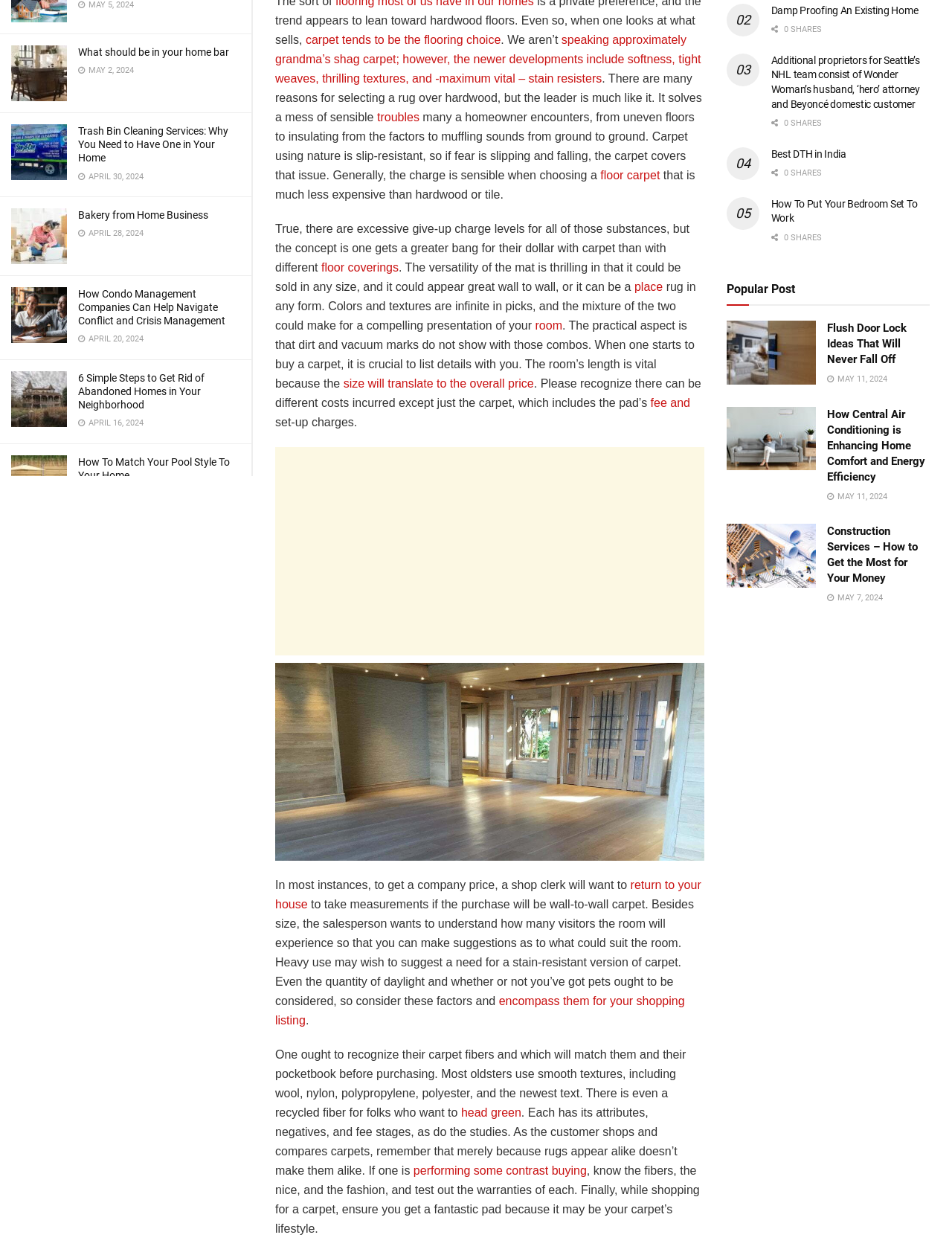Extract the bounding box coordinates of the UI element described by: "floor coverings". The coordinates should include four float numbers ranging from 0 to 1, e.g., [left, top, right, bottom].

[0.337, 0.208, 0.419, 0.218]